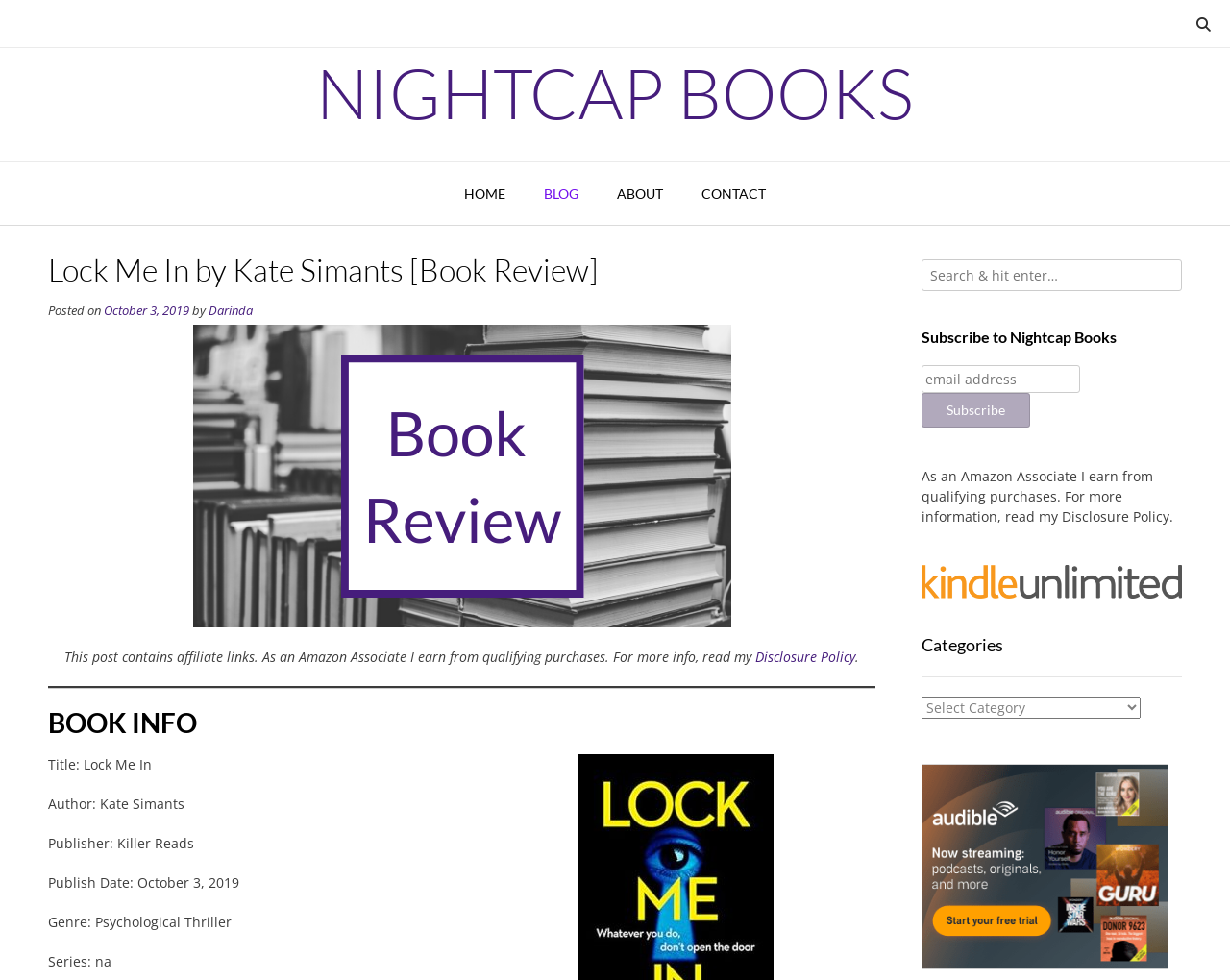What is the purpose of the textbox on the webpage?
Answer the question with just one word or phrase using the image.

To enter email address